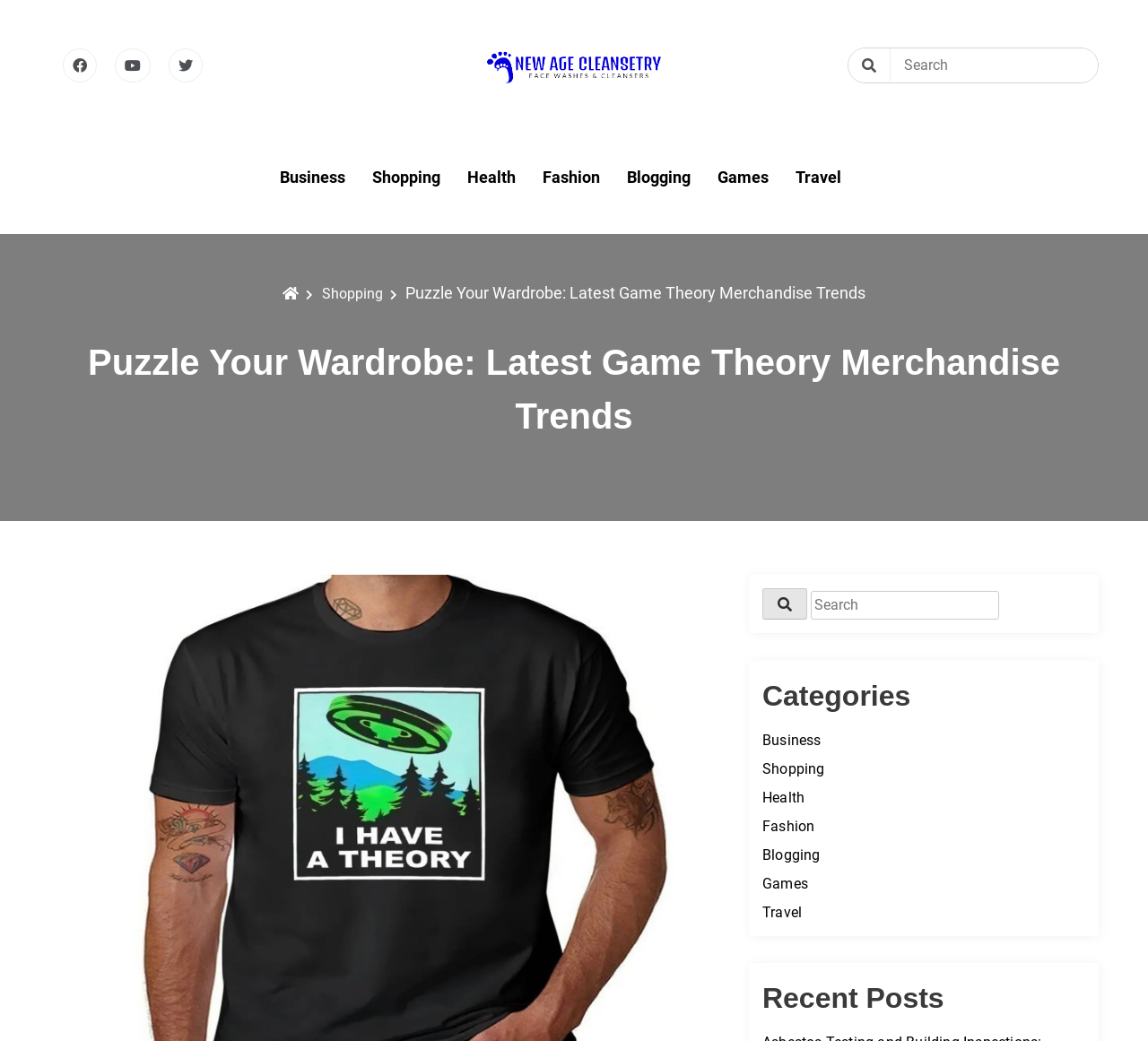Locate the UI element described as follows: "Value of Imperfect Information". Return the bounding box coordinates as four float numbers between 0 and 1 in the order [left, top, right, bottom].

None